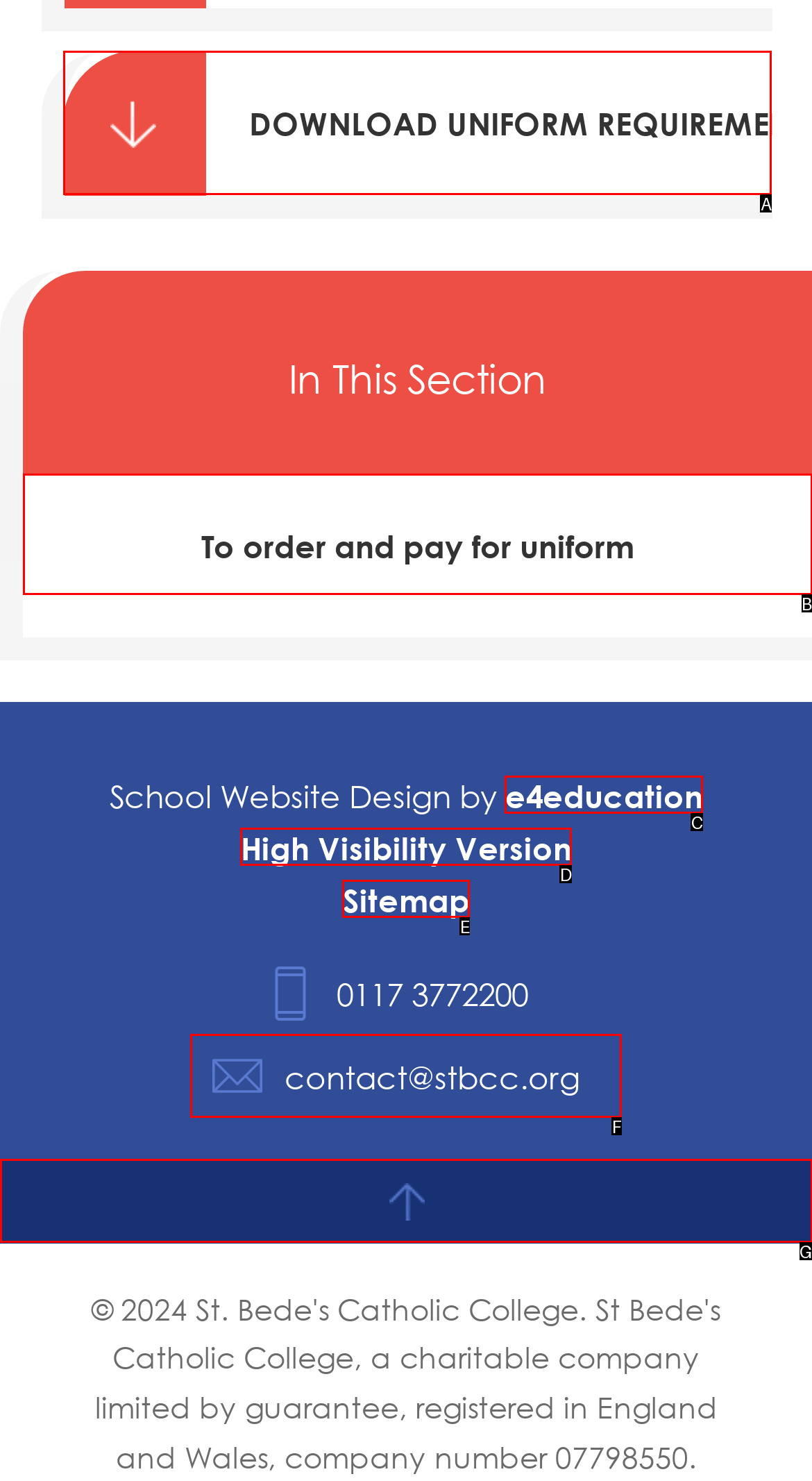Given the description: High Visibility Version, identify the corresponding option. Answer with the letter of the appropriate option directly.

D